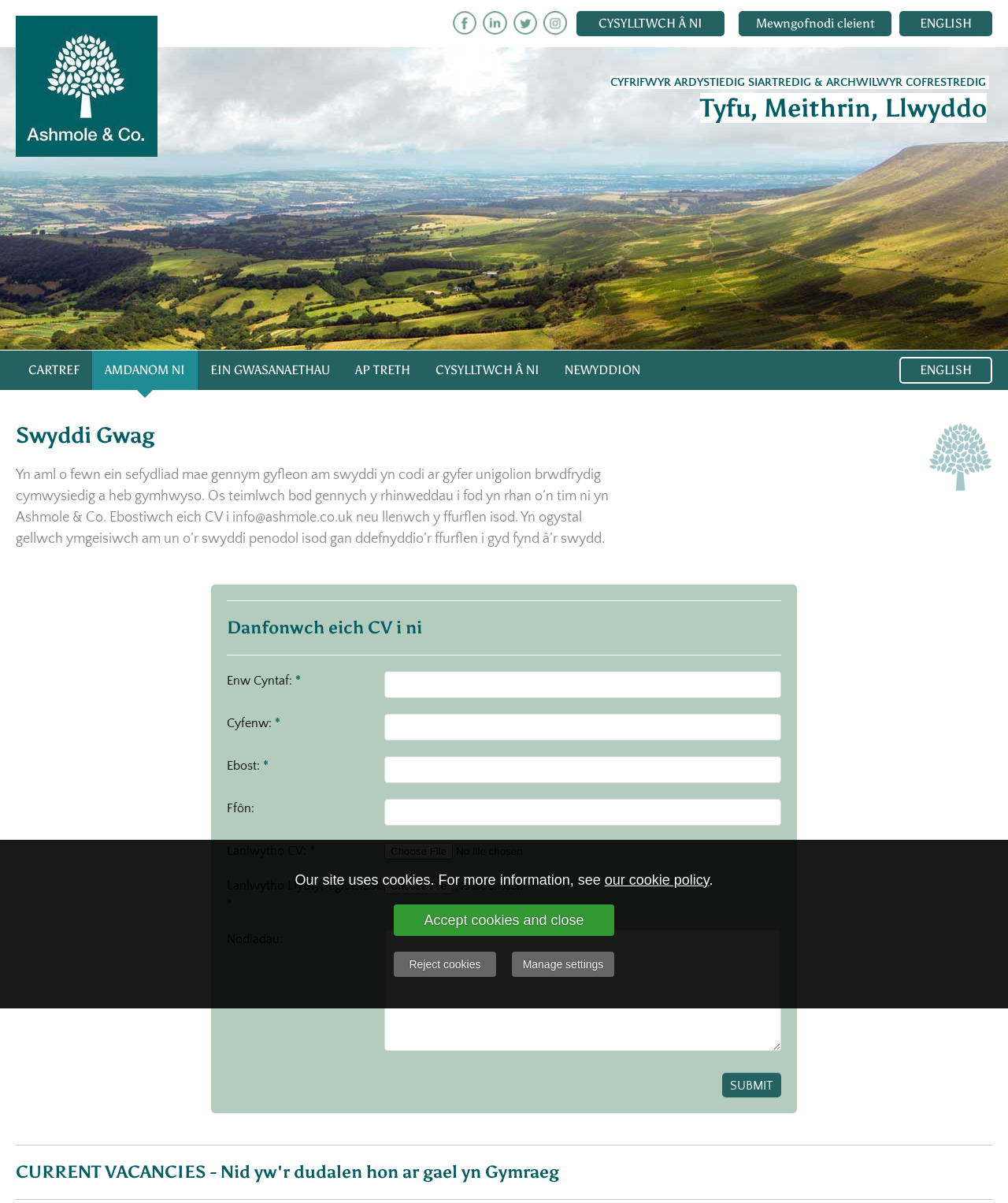Specify the bounding box coordinates of the area to click in order to follow the given instruction: "Click the 'SUBMIT' button."

[0.716, 0.891, 0.775, 0.912]